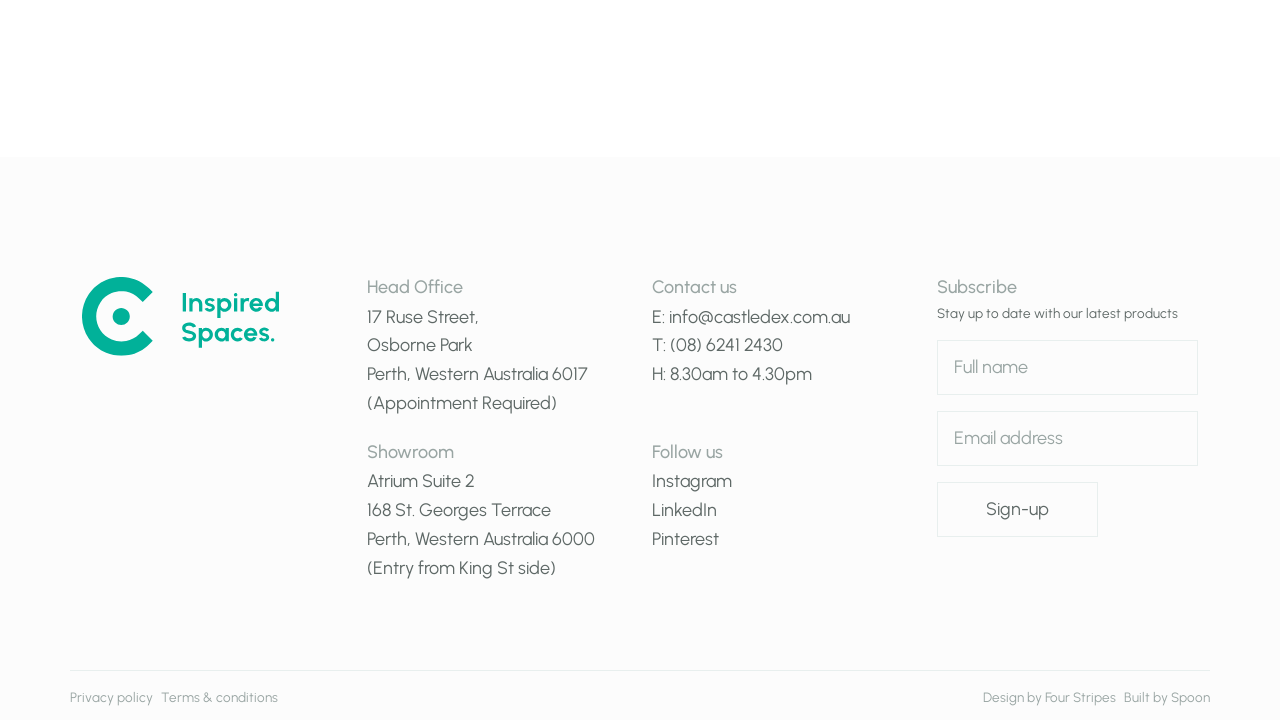Use a single word or phrase to answer the question:
What is required to subscribe?

Email address